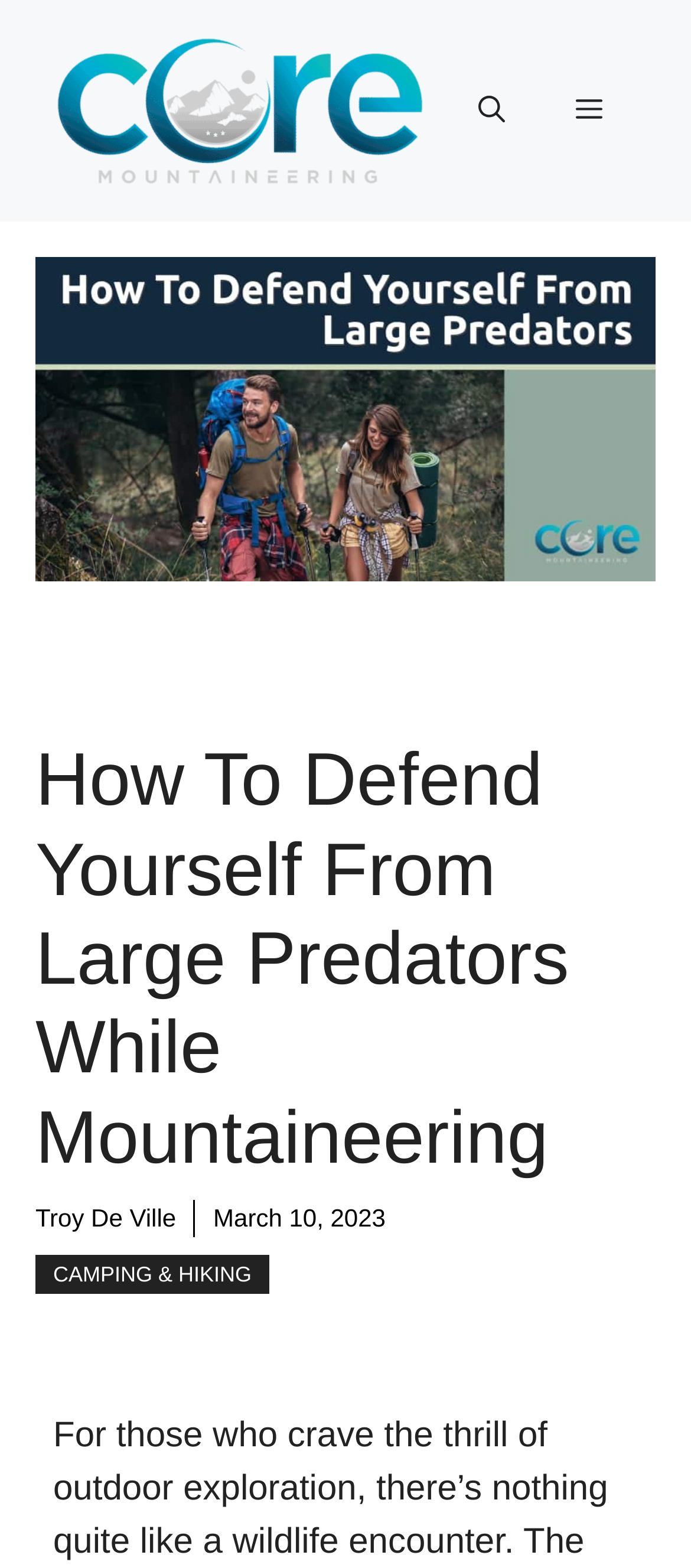What is the website's name?
Craft a detailed and extensive response to the question.

I determined the website's name by looking at the banner element at the top of the page, which contains a link with the text 'Core Mountaineering'.